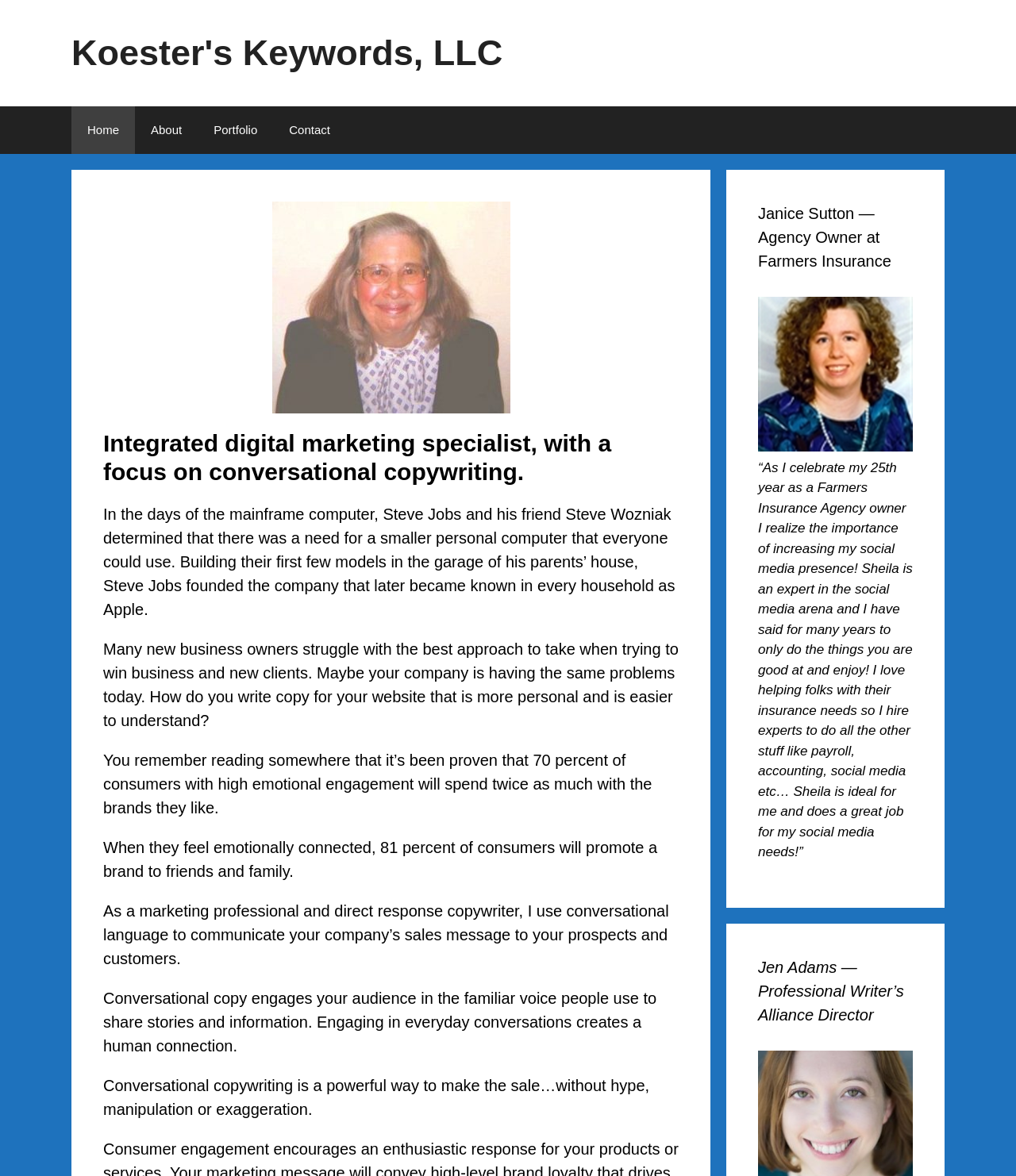Please provide a brief answer to the following inquiry using a single word or phrase:
What is the focus of the conversational copywriting?

Conversational language